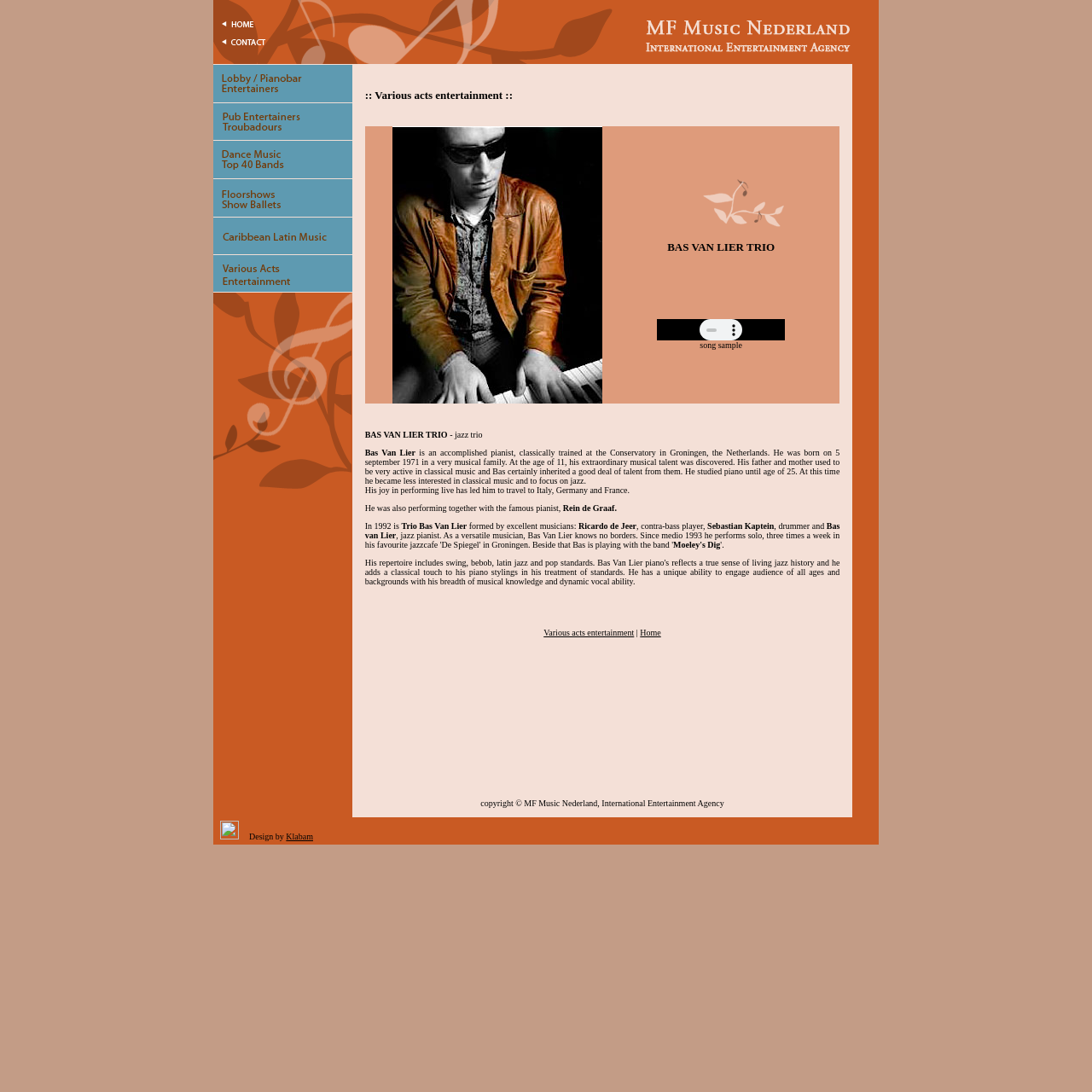Give a concise answer using only one word or phrase for this question:
What is the name of the jazz trio?

Bas Van Lier Trio